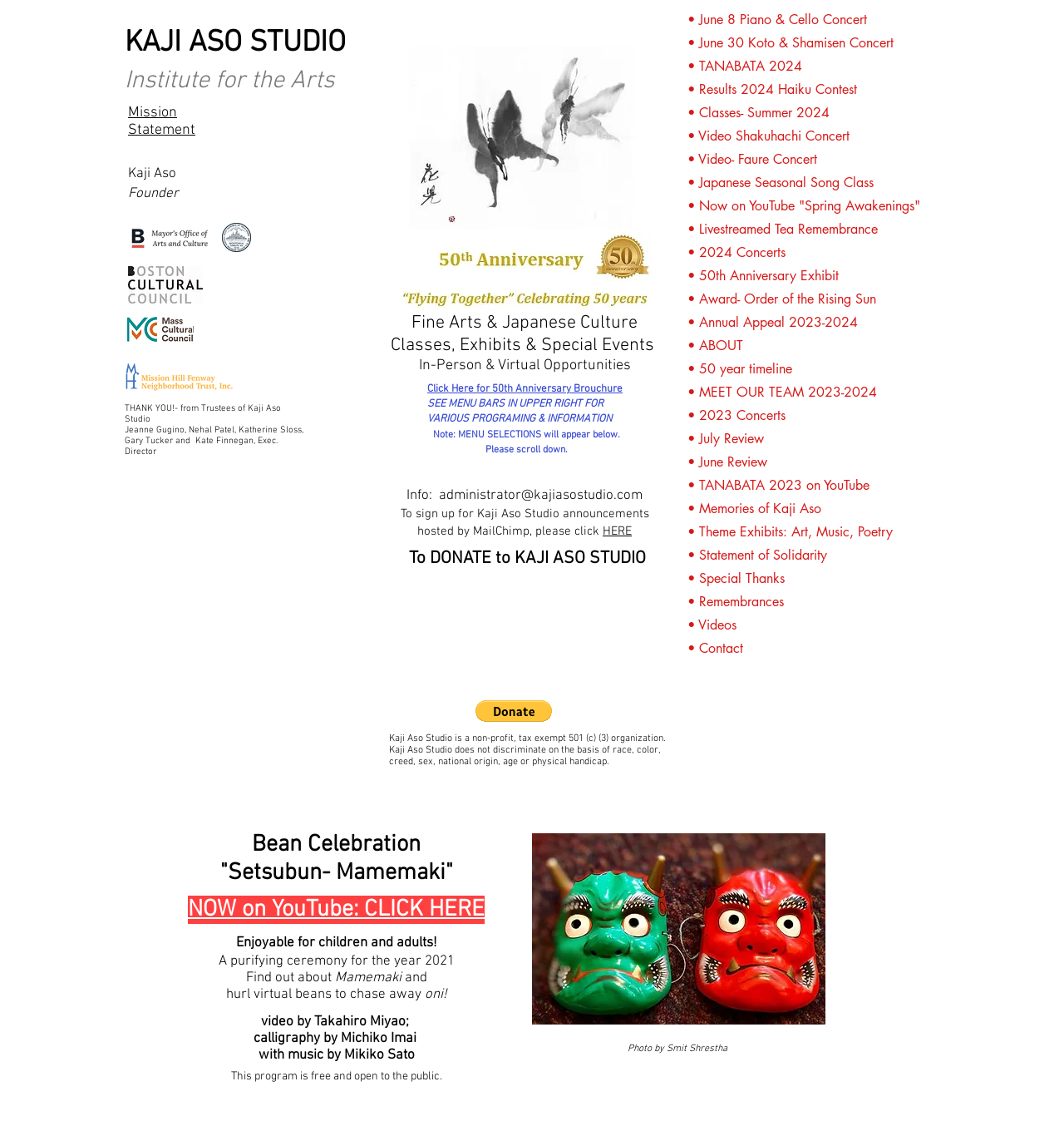Reply to the question with a single word or phrase:
What is the name of the event mentioned in the 'Bean Celebration' section?

Setsubun-Mamemaki